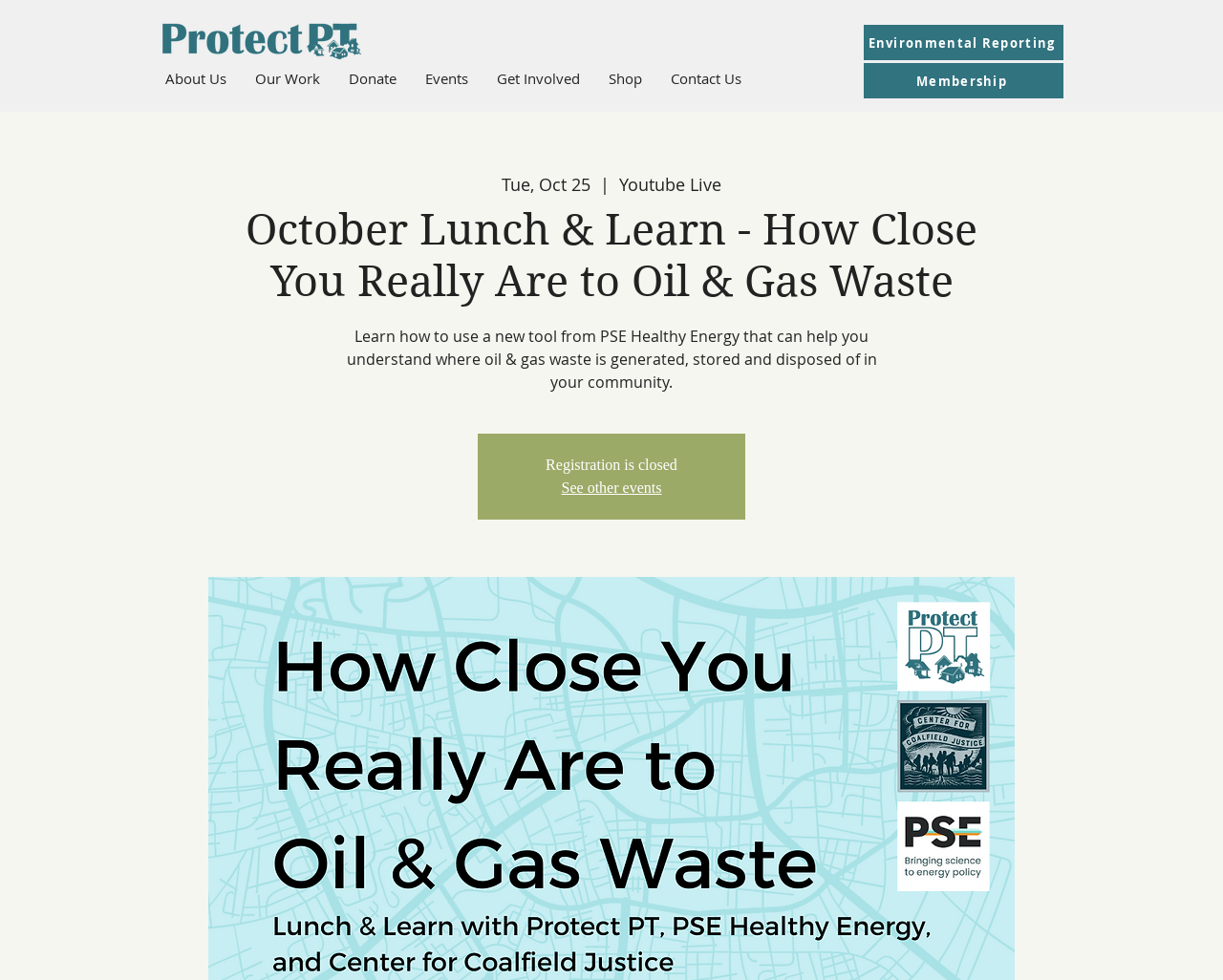Is registration open for the October Lunch & Learn event?
Relying on the image, give a concise answer in one word or a brief phrase.

No